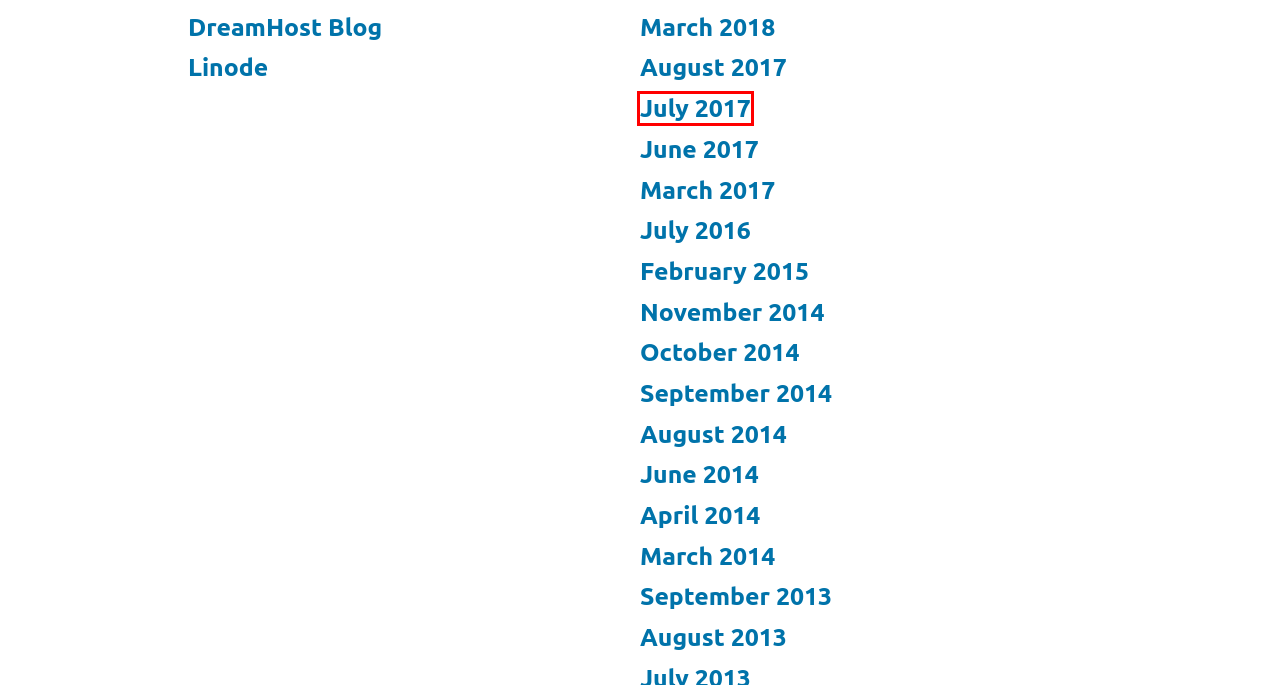Analyze the webpage screenshot with a red bounding box highlighting a UI element. Select the description that best matches the new webpage after clicking the highlighted element. Here are the options:
A. August 2014 – Daniel Parnell's Stuff
B. September 2013 – Daniel Parnell's Stuff
C. September 2014 – Daniel Parnell's Stuff
D. June 2017 – Daniel Parnell's Stuff
E. July 2017 – Daniel Parnell's Stuff
F. June 2014 – Daniel Parnell's Stuff
G. February 2015 – Daniel Parnell's Stuff
H. March 2014 – Daniel Parnell's Stuff

E